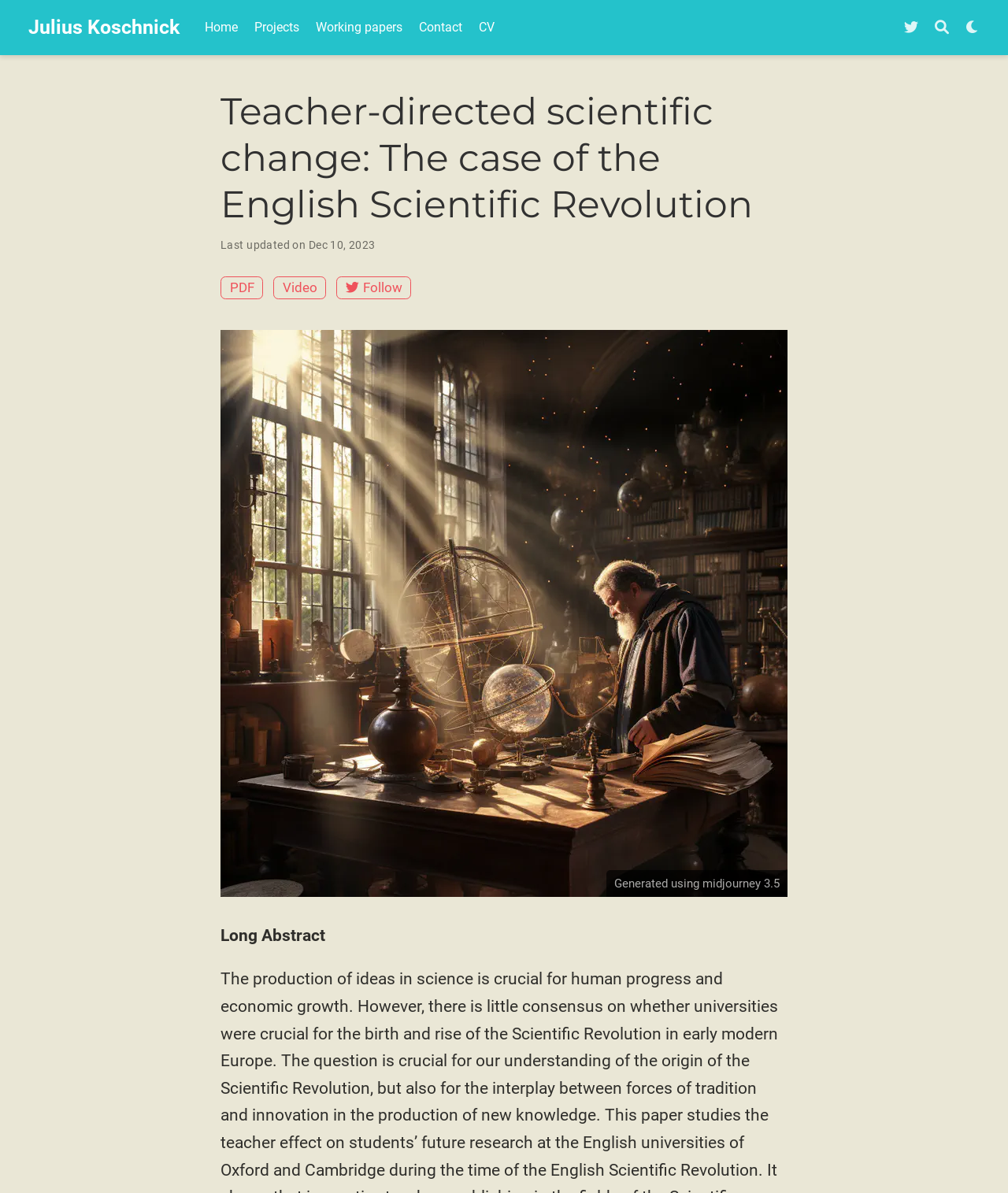What is the author's name?
Answer the question based on the image using a single word or a brief phrase.

Julius Koschnick